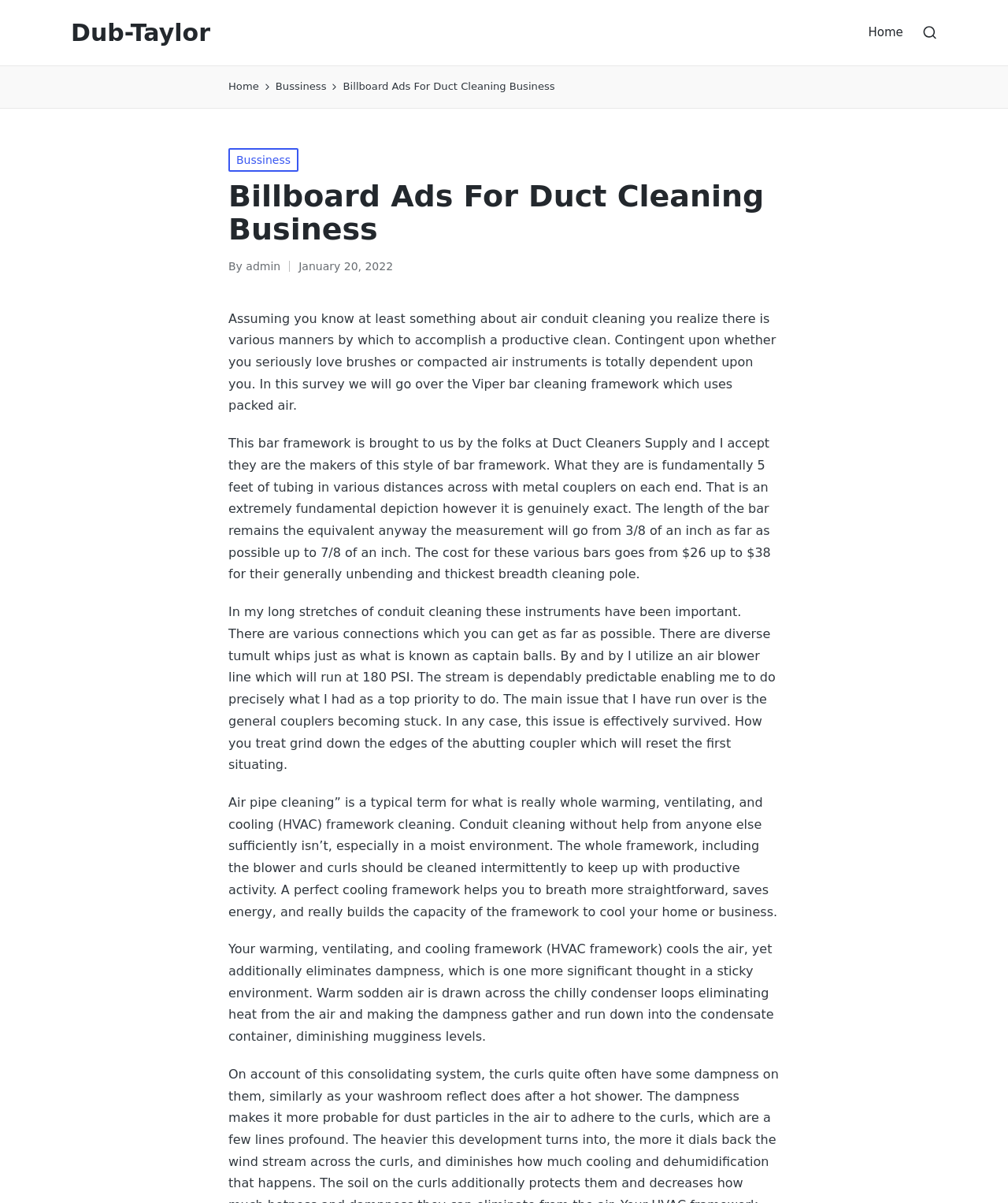What is the name of the company mentioned in the article?
Based on the image, respond with a single word or phrase.

Duct Cleaners Supply